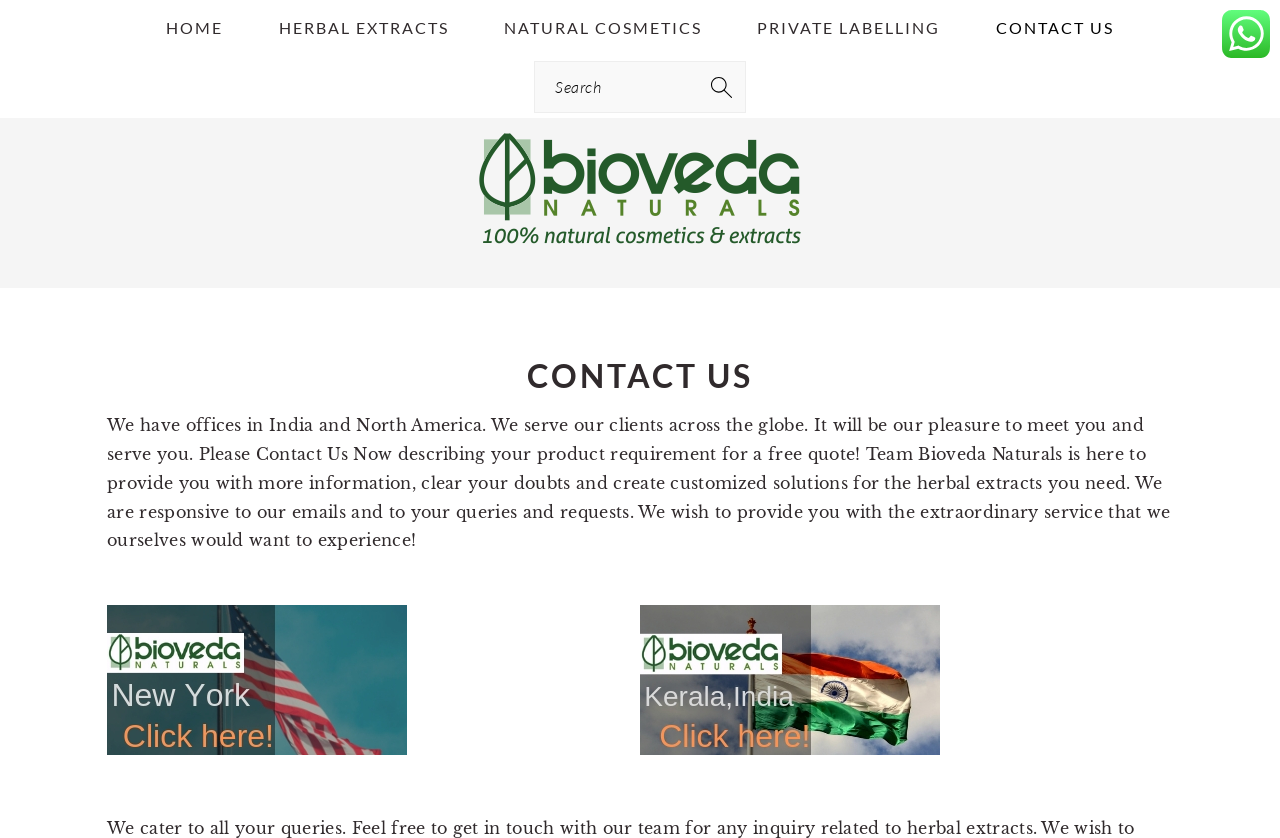Locate the bounding box coordinates of the area you need to click to fulfill this instruction: 'Search for herbal extracts'. The coordinates must be in the form of four float numbers ranging from 0 to 1: [left, top, right, bottom].

[0.417, 0.073, 0.583, 0.135]